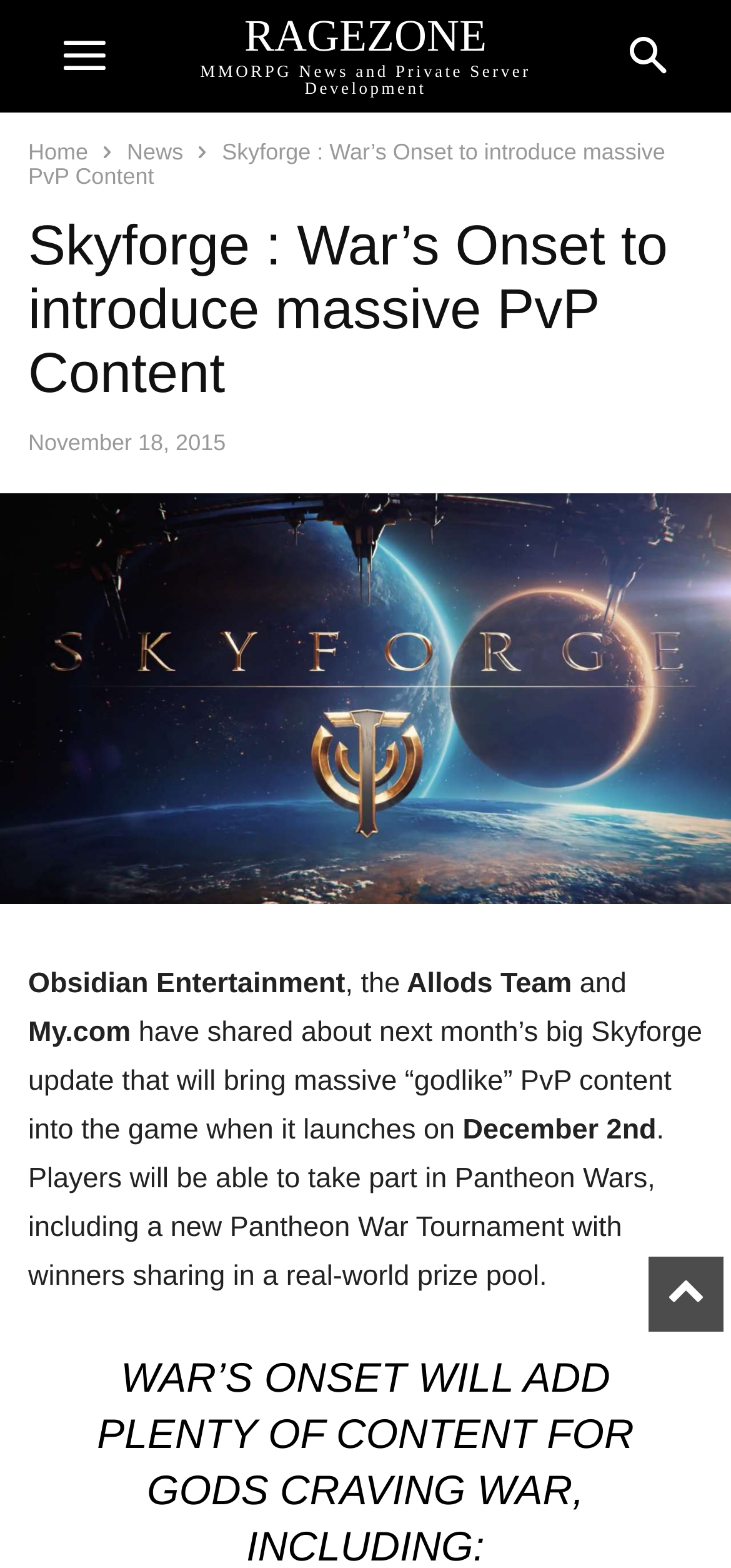By analyzing the image, answer the following question with a detailed response: What is the name of the game being updated?

The question is asking about the name of the game being updated, which can be found in the title of the webpage 'Skyforge : War’s Onset to introduce massive PvP Content'. The title is a combination of the game name and the update name, and the game name is 'Skyforge'.